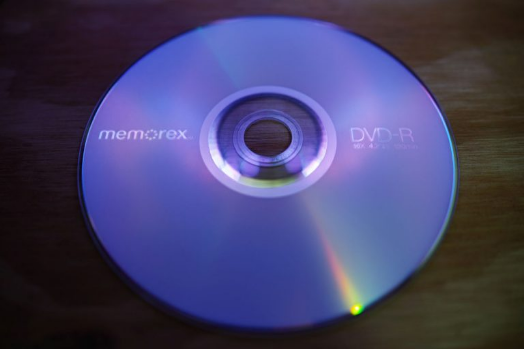Provide a comprehensive description of the image.

The image features a Memorex DVD-R, a digital video disc widely used for recording and storing video content. The reflective surface of the DVD displays a spectrum of colors, typical for optical discs, indicating its readiness for data burning. The text on the disc highlights its brand—"memorex"—and format type—"DVD-R," suggesting it is a recordable medium. This type of DVD has been a staple in video recording and playback since the late 1990s, demonstrating its reliability for users across various technical skills. The image is set against a softly lit background, emphasizing the DVD's glossy finish. This visual representation ties into the ongoing relevance of DVD technology in an age where digital alternatives prevail, underscoring the continued demand for physical media in certain contexts.